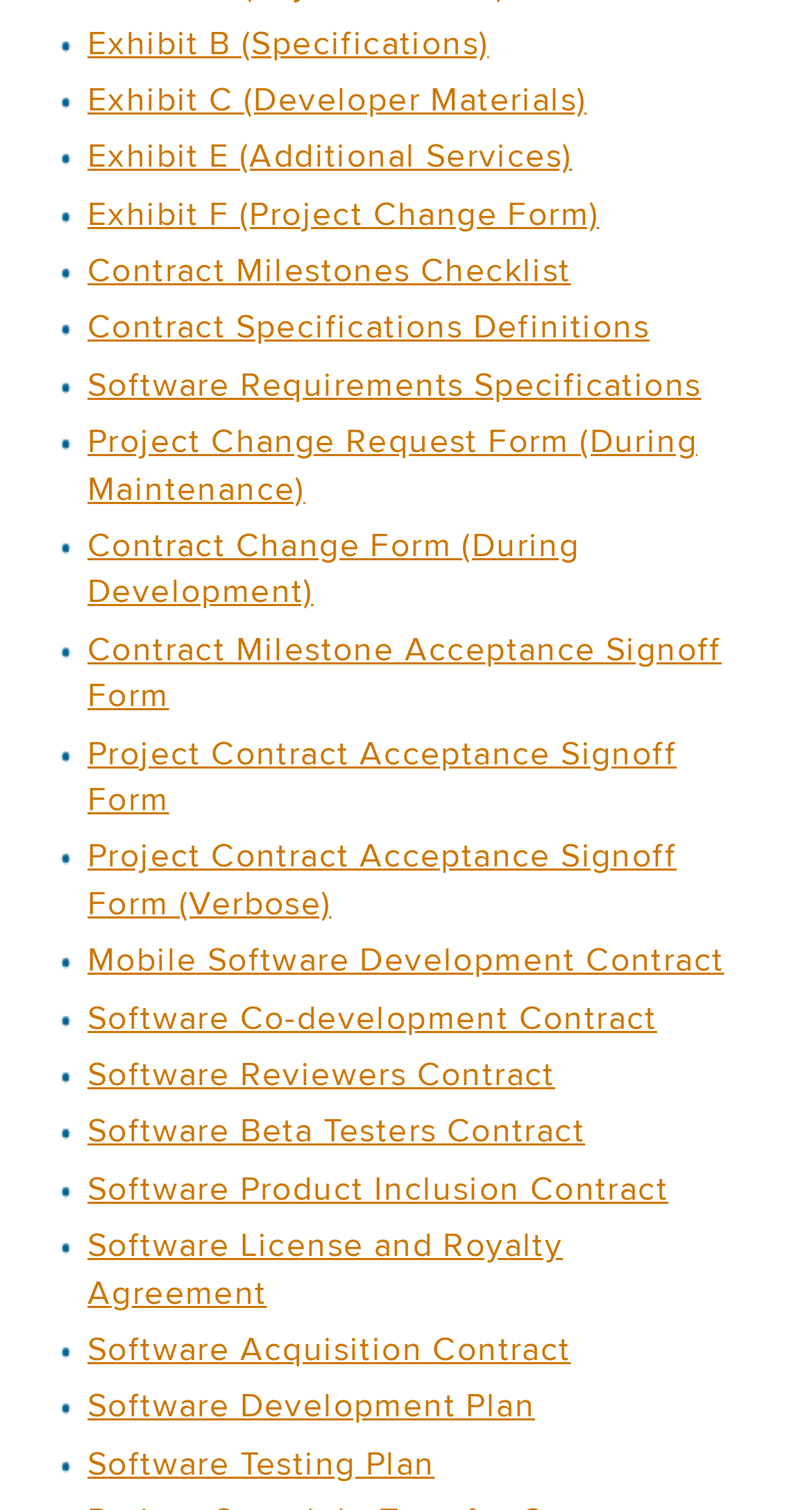Please find the bounding box for the UI component described as follows: "Exhibit E (Additional Services)".

[0.108, 0.087, 0.705, 0.119]